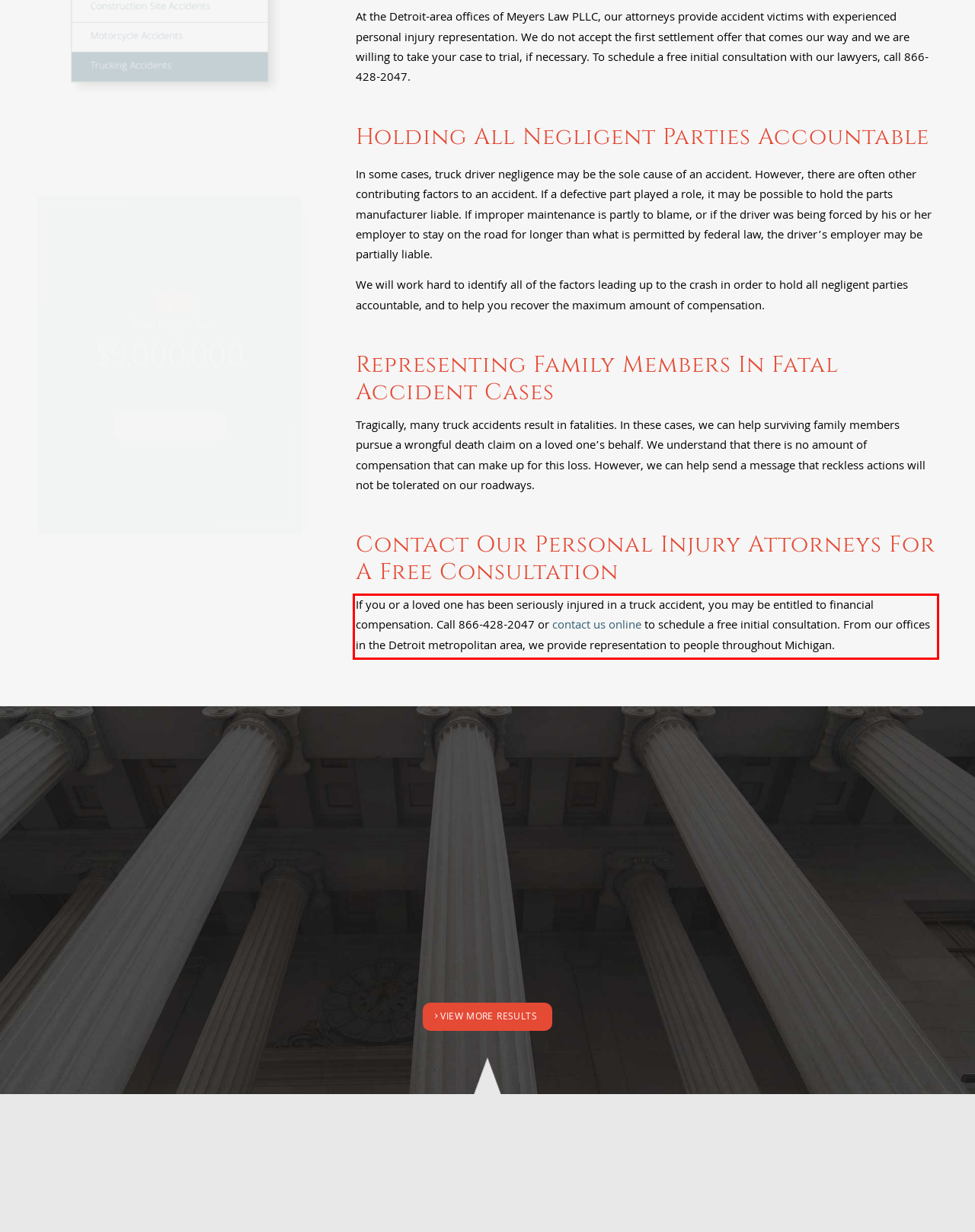Given a screenshot of a webpage, identify the red bounding box and perform OCR to recognize the text within that box.

If you or a loved one has been seriously injured in a truck accident, you may be entitled to financial compensation. Call 866-428-2047 or contact us online to schedule a free initial consultation. From our offices in the Detroit metropolitan area, we provide representation to people throughout Michigan.